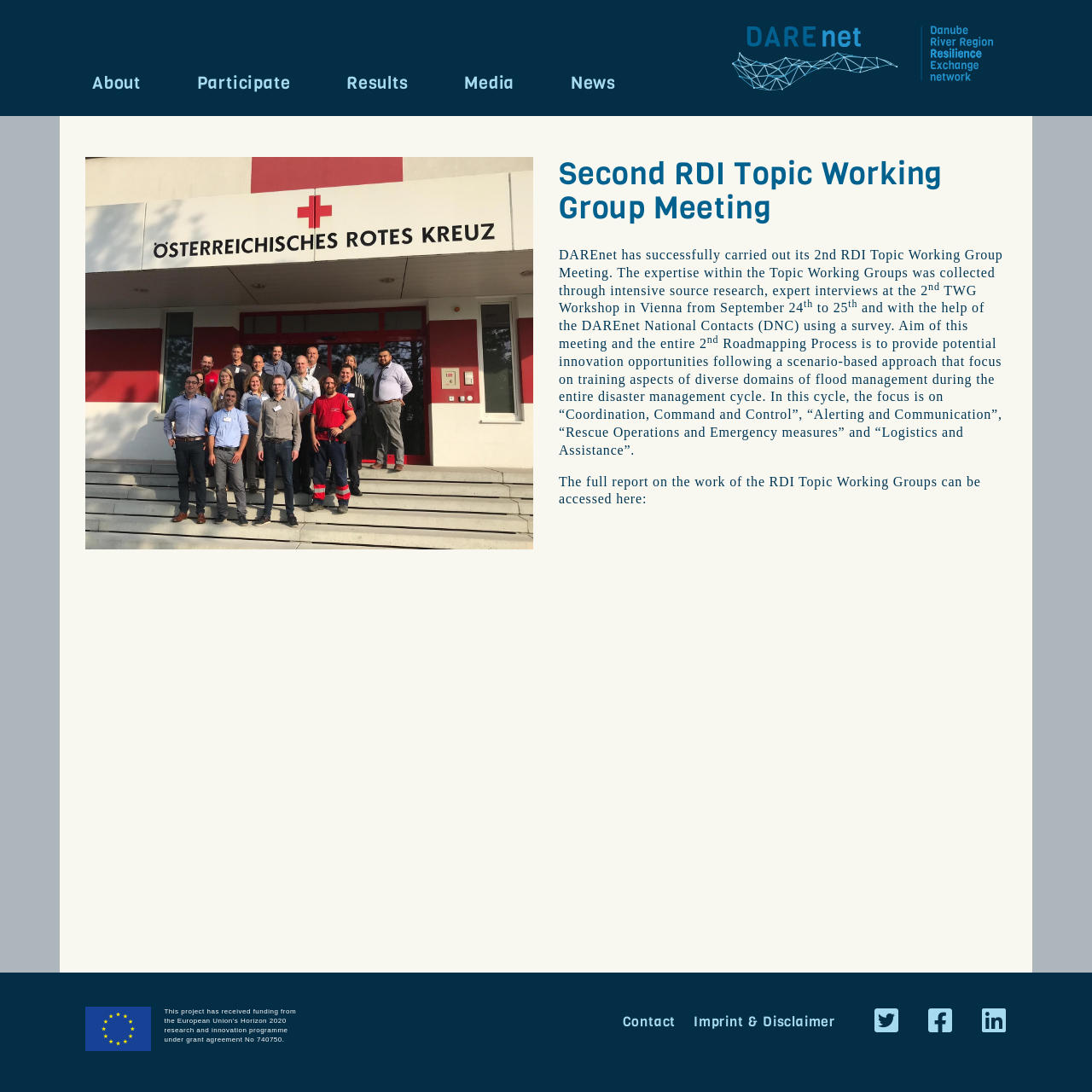How was the expertise within the Topic Working Groups collected?
Please interpret the details in the image and answer the question thoroughly.

I read the text under the heading 'Second RDI Topic Working Group Meeting' and found that the expertise within the Topic Working Groups was collected through 'intensive source research' and 'expert interviews'.